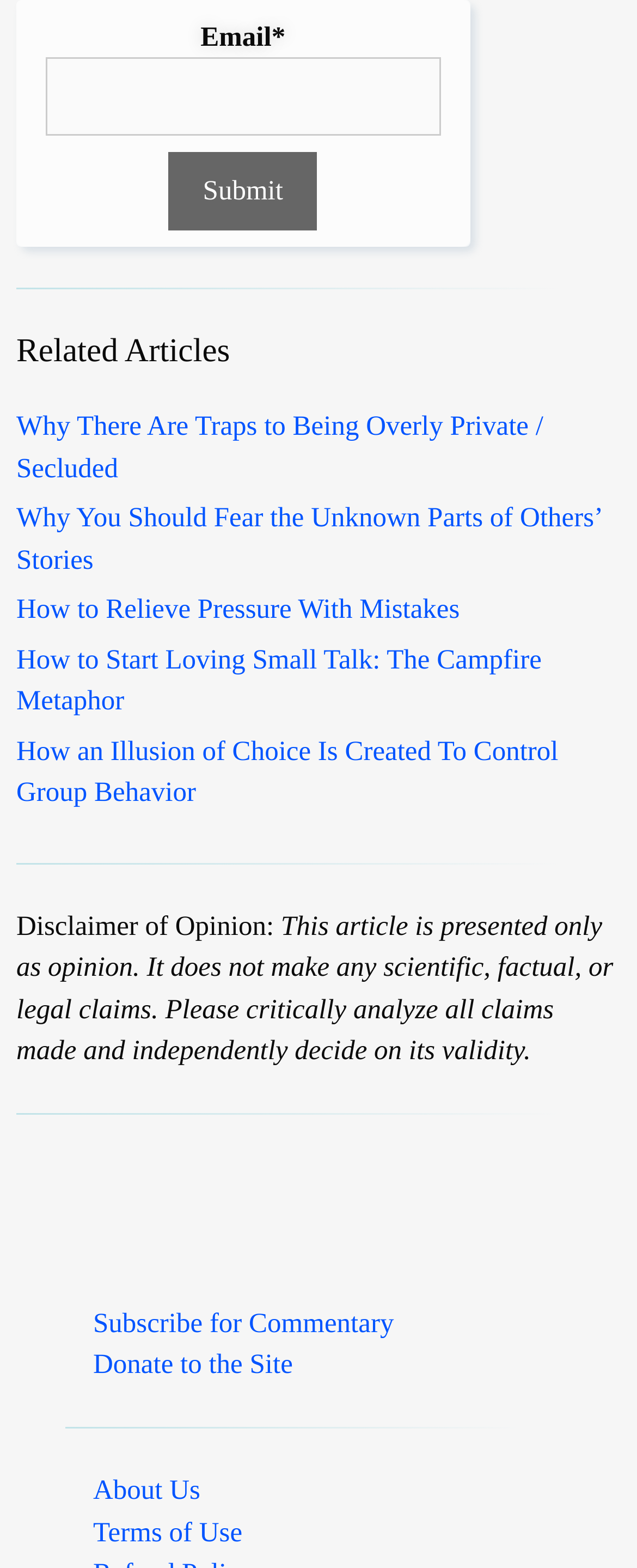Determine the bounding box for the HTML element described here: "About Us". The coordinates should be given as [left, top, right, bottom] with each number being a float between 0 and 1.

[0.146, 0.94, 0.315, 0.96]